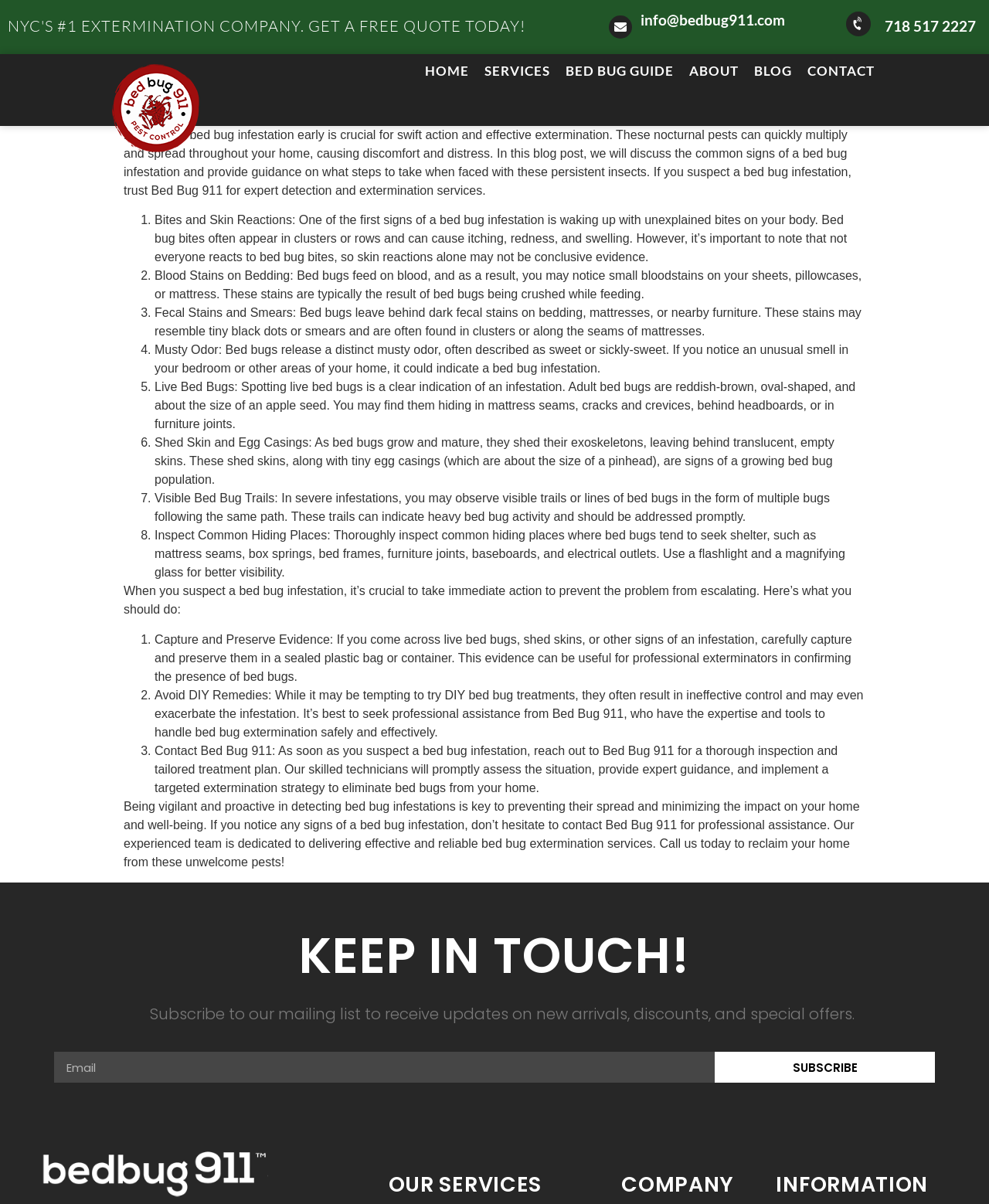What should you do when you suspect a bed bug infestation?
Use the information from the image to give a detailed answer to the question.

I found the answer by reading the section of the webpage that discusses what to do when you suspect a bed bug infestation. The first step listed is to 'Capture and Preserve Evidence', which involves carefully capturing and preserving live bed bugs, shed skins, or other signs of an infestation in a sealed plastic bag or container.